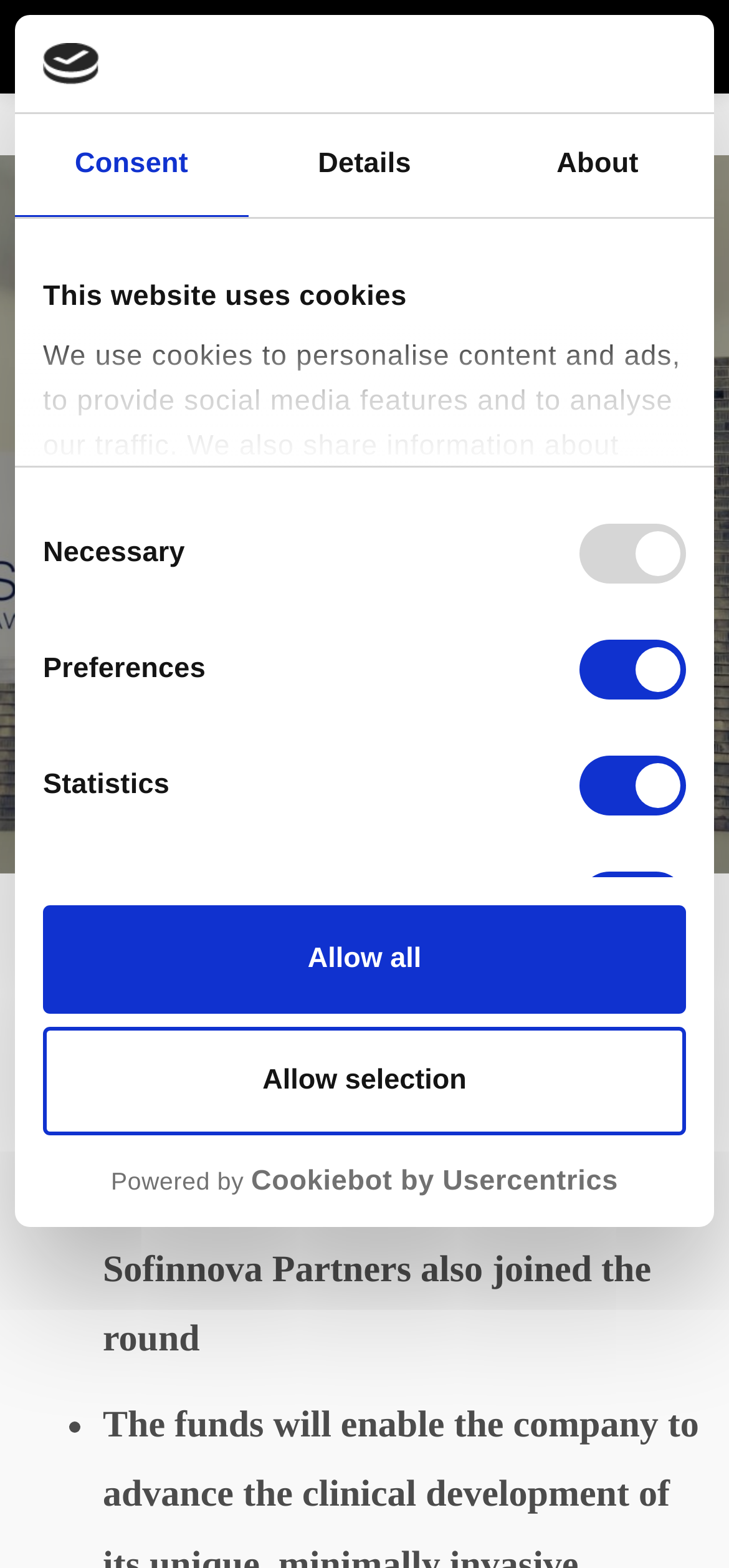Please identify the bounding box coordinates of the area I need to click to accomplish the following instruction: "Click the 'HOME' link".

[0.038, 0.07, 0.14, 0.088]